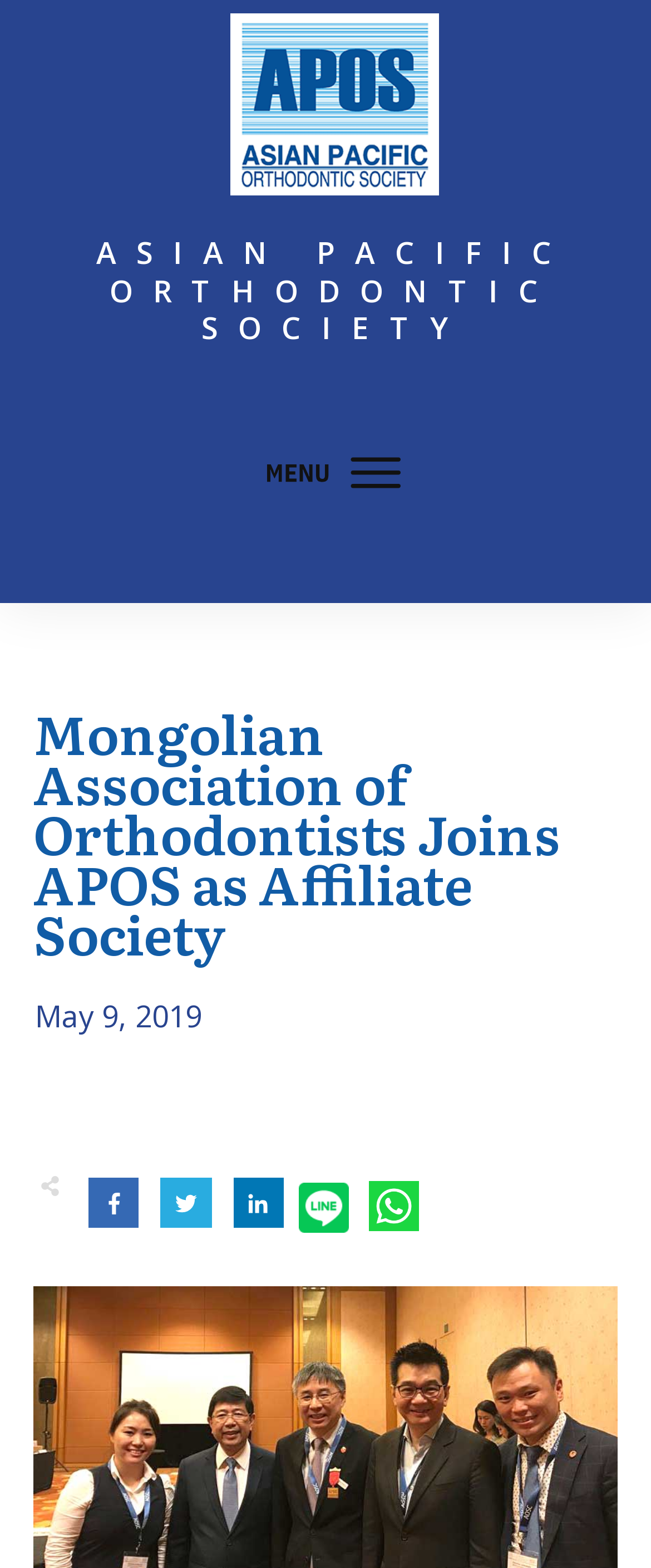Based on the element description: "Tweet 0", identify the bounding box coordinates for this UI element. The coordinates must be four float numbers between 0 and 1, listed as [left, top, right, bottom].

[0.247, 0.751, 0.325, 0.783]